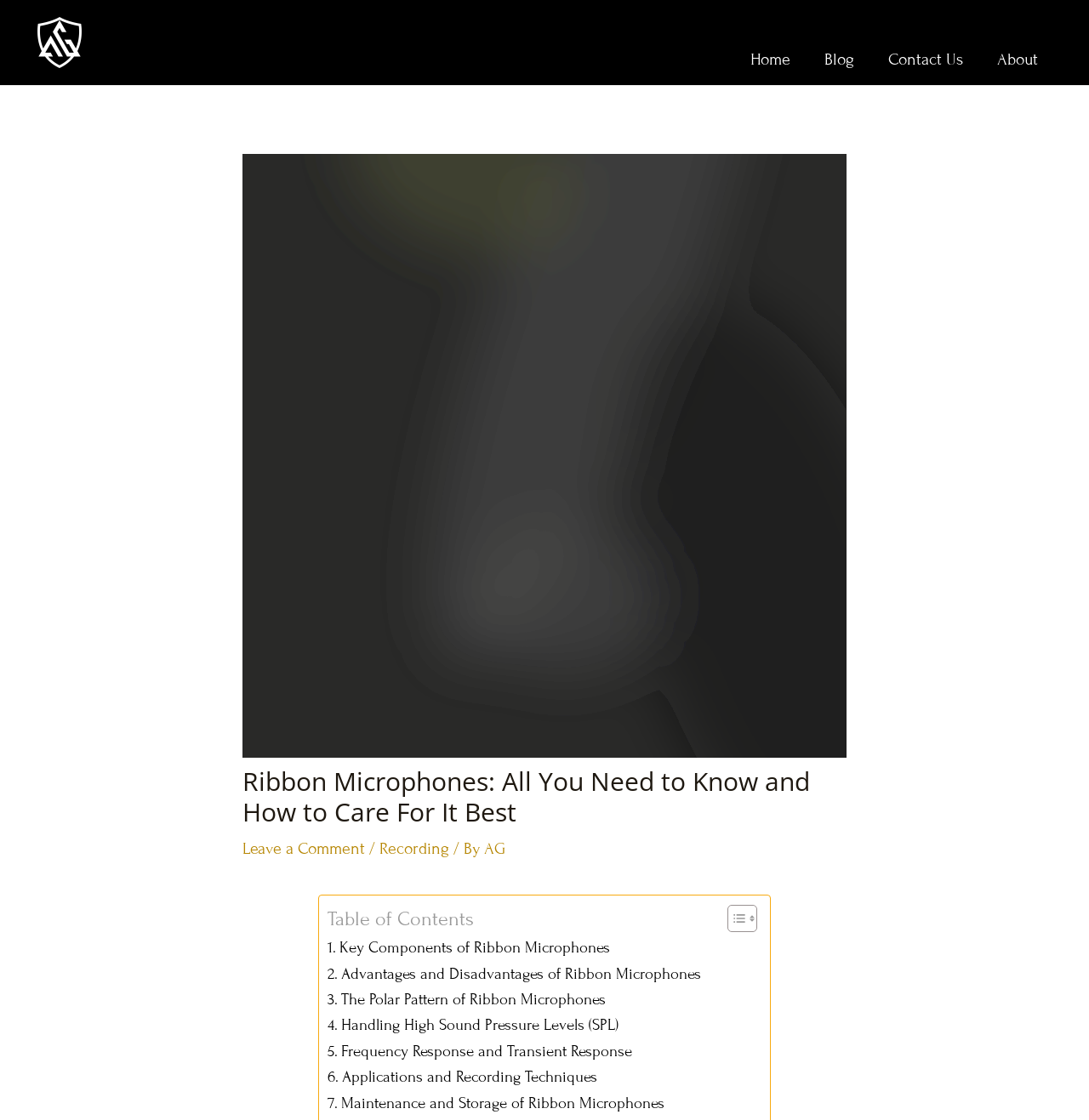Specify the bounding box coordinates of the region I need to click to perform the following instruction: "Compare phones". The coordinates must be four float numbers in the range of 0 to 1, i.e., [left, top, right, bottom].

None